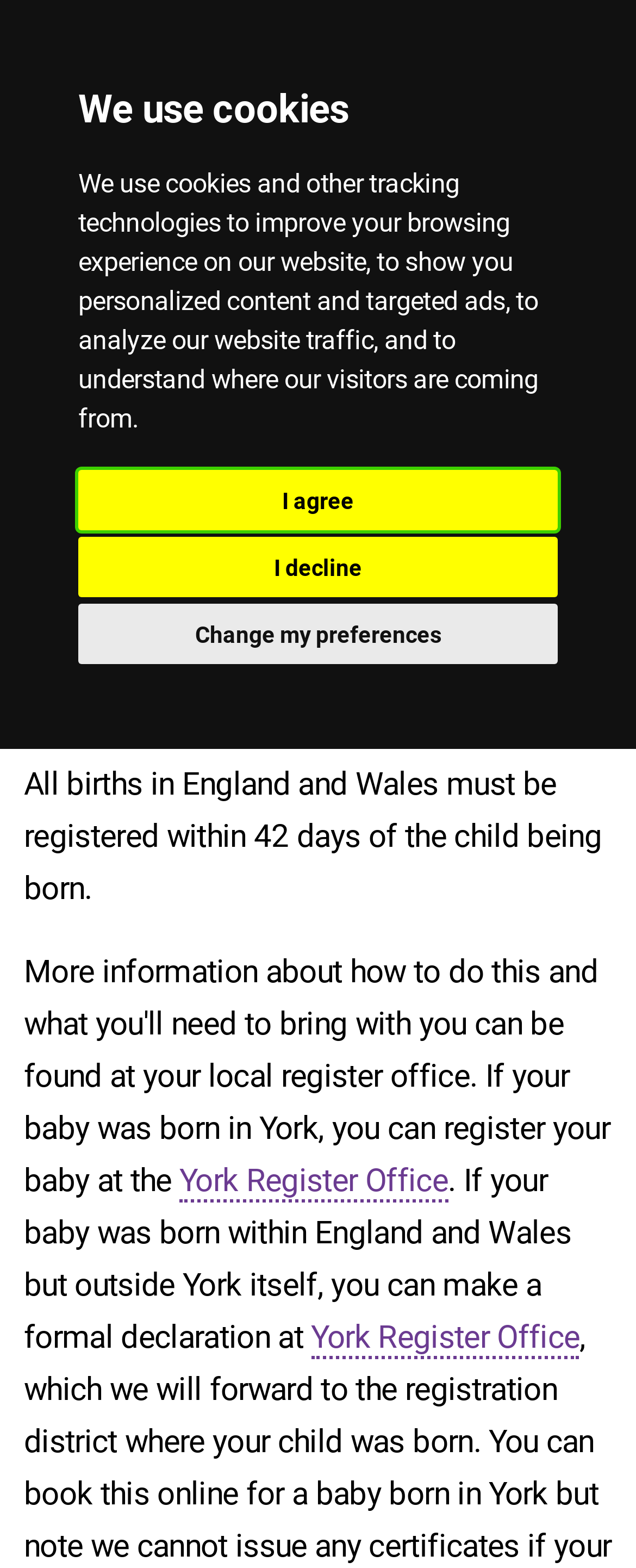Please identify the bounding box coordinates of the element on the webpage that should be clicked to follow this instruction: "go to 'York Register Office'". The bounding box coordinates should be given as four float numbers between 0 and 1, formatted as [left, top, right, bottom].

[0.282, 0.739, 0.704, 0.767]